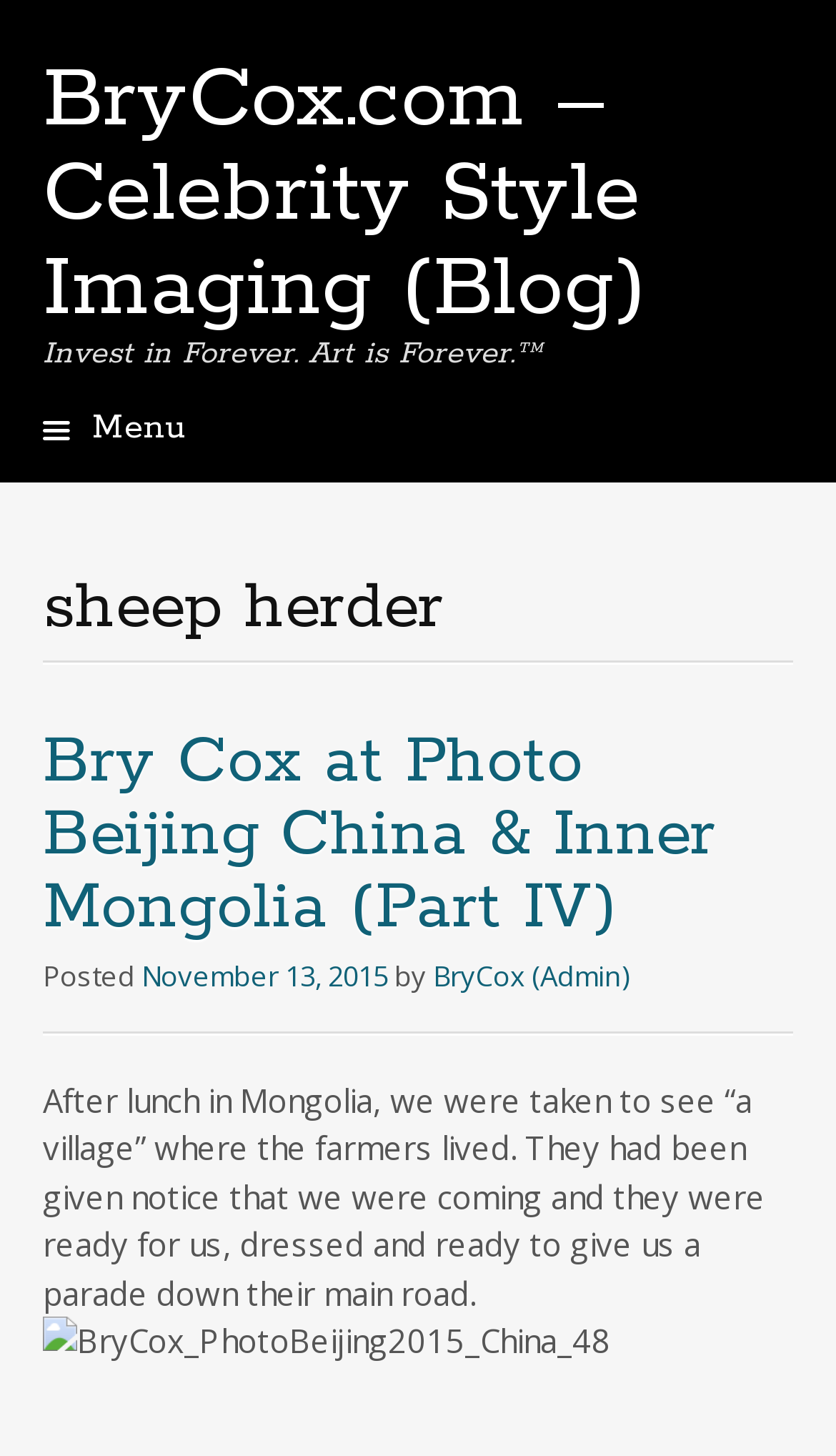When was the latest article posted?
Based on the image content, provide your answer in one word or a short phrase.

November 13, 2015